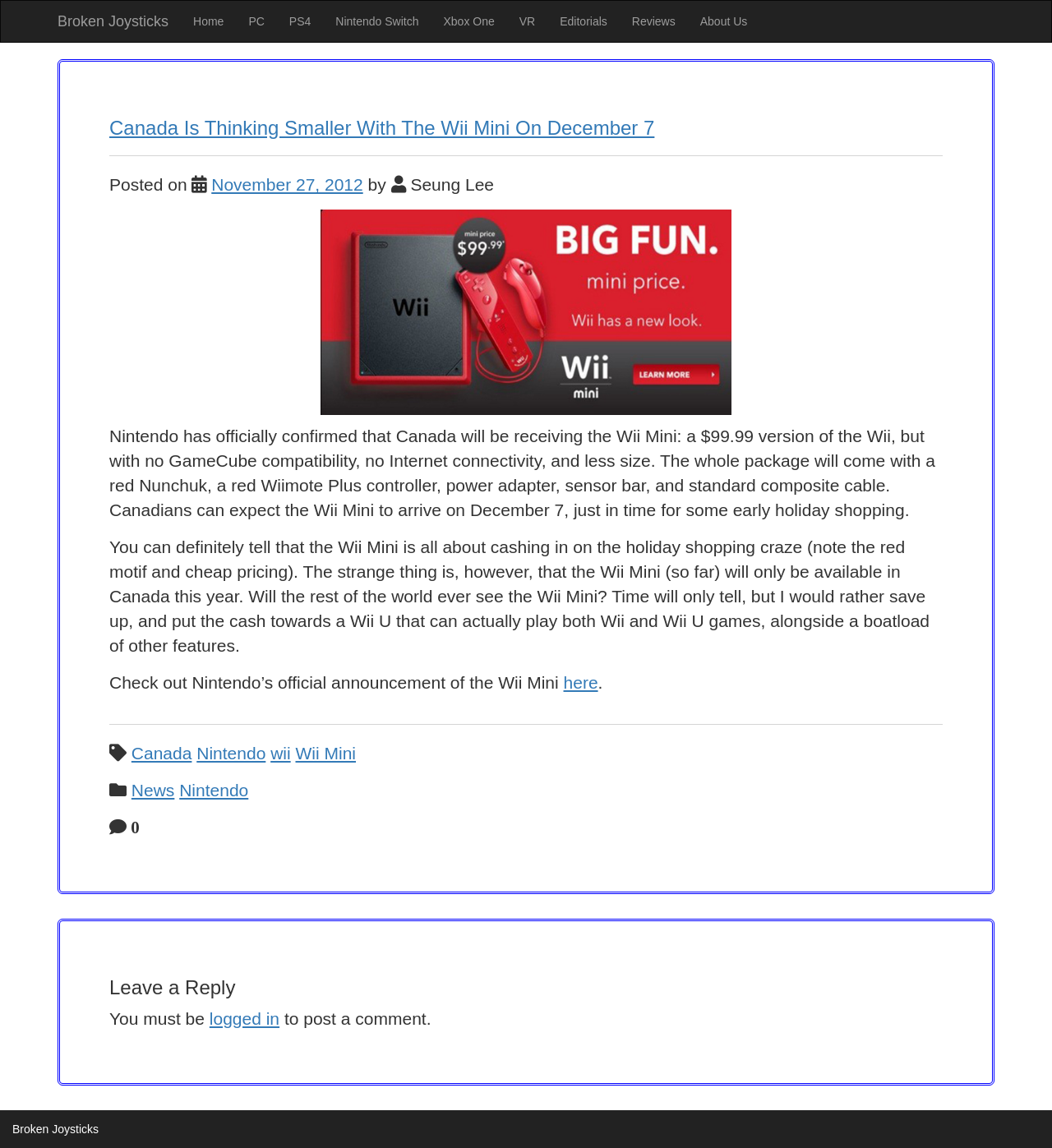Please specify the bounding box coordinates in the format (top-left x, top-left y, bottom-right x, bottom-right y), with values ranging from 0 to 1. Identify the bounding box for the UI component described as follows: November 27, 2012

[0.201, 0.153, 0.345, 0.169]